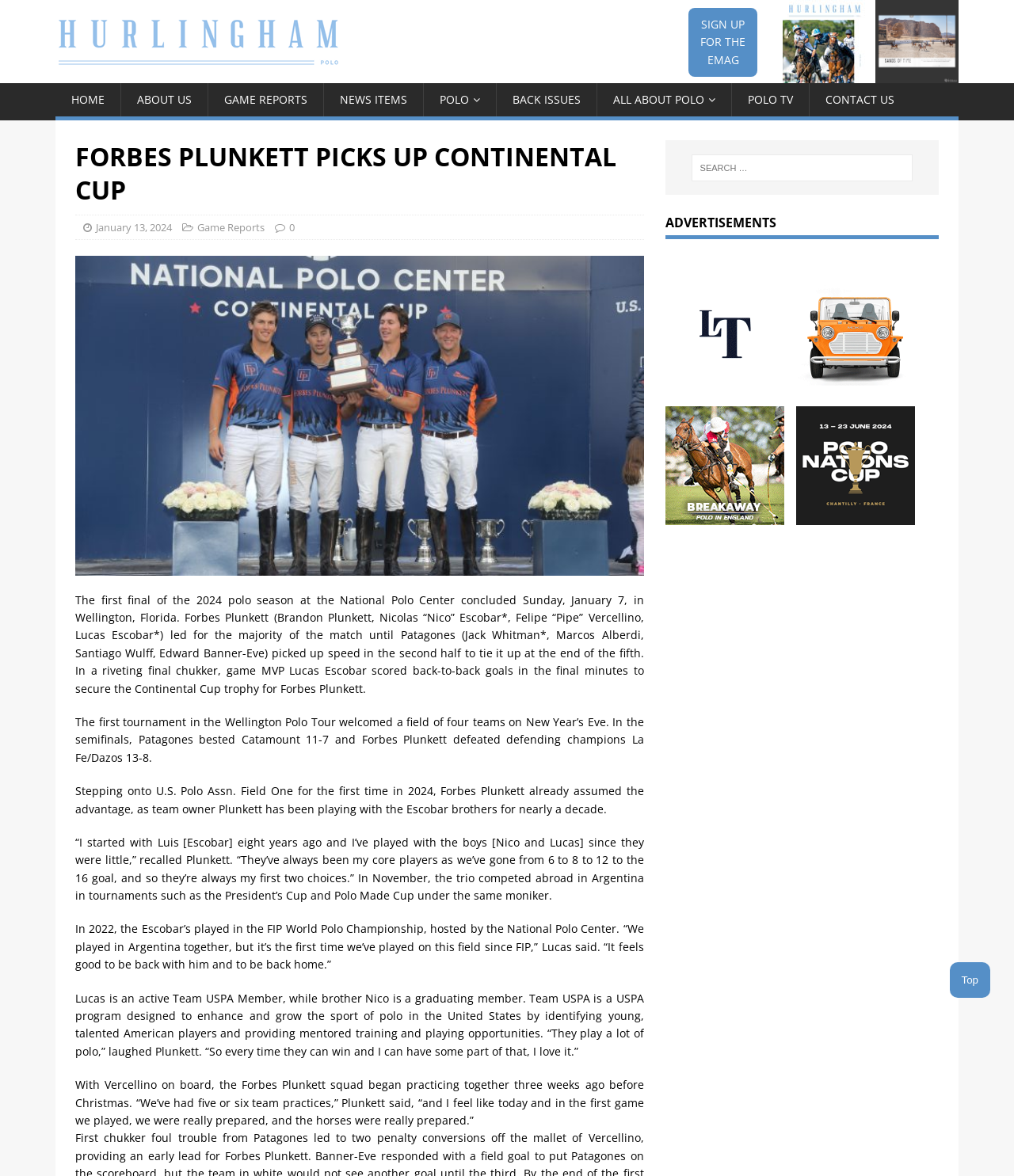Calculate the bounding box coordinates for the UI element based on the following description: "alt="Breakaway Polo in England"". Ensure the coordinates are four float numbers between 0 and 1, i.e., [left, top, right, bottom].

[0.656, 0.432, 0.773, 0.445]